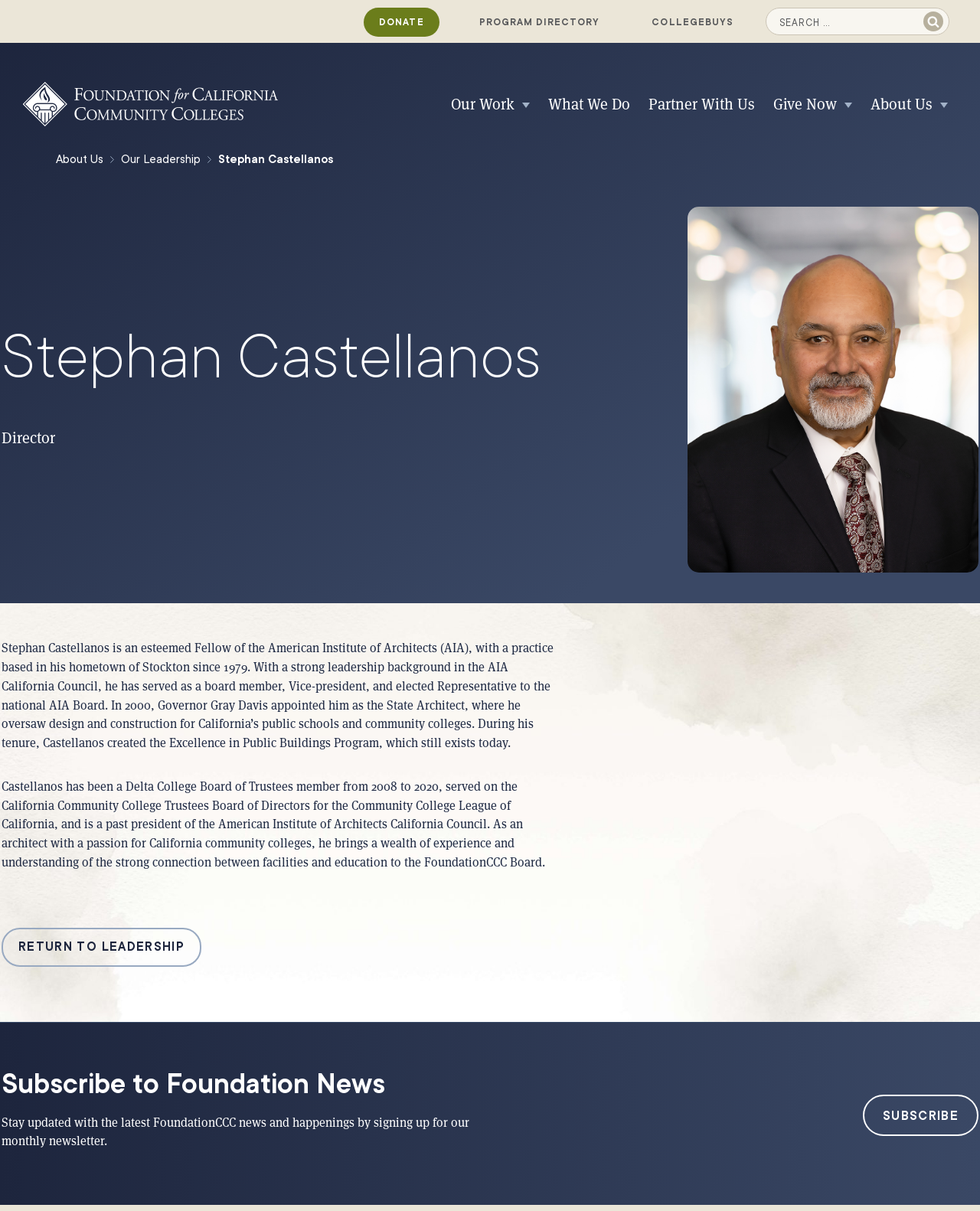Determine the bounding box coordinates for the UI element with the following description: "aria-label="Foundation for California Community Colleges"". The coordinates should be four float numbers between 0 and 1, represented as [left, top, right, bottom].

[0.023, 0.068, 0.284, 0.104]